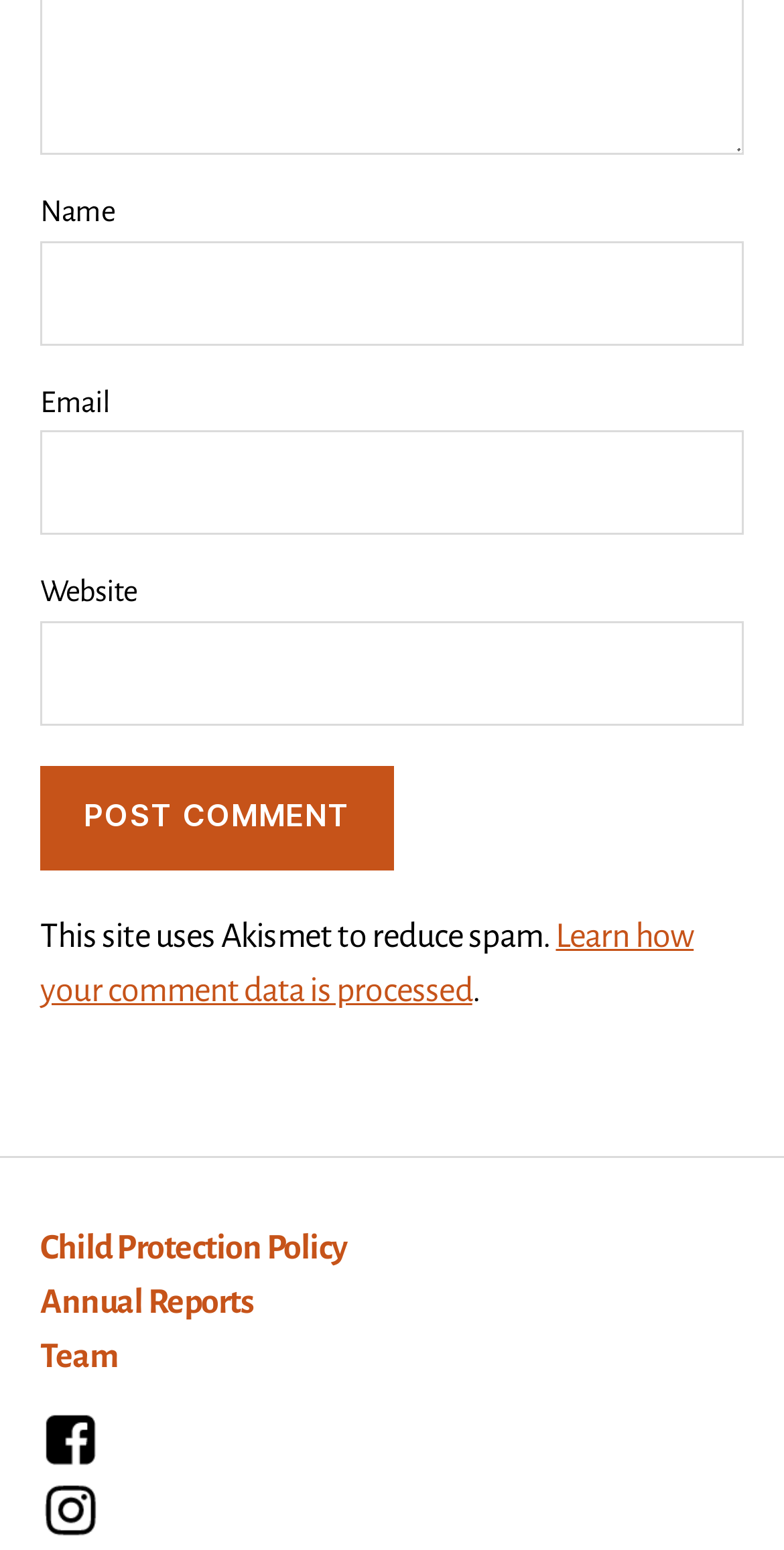Locate the bounding box coordinates of the clickable area needed to fulfill the instruction: "Visit the Child Protection Policy page".

[0.051, 0.794, 0.442, 0.817]